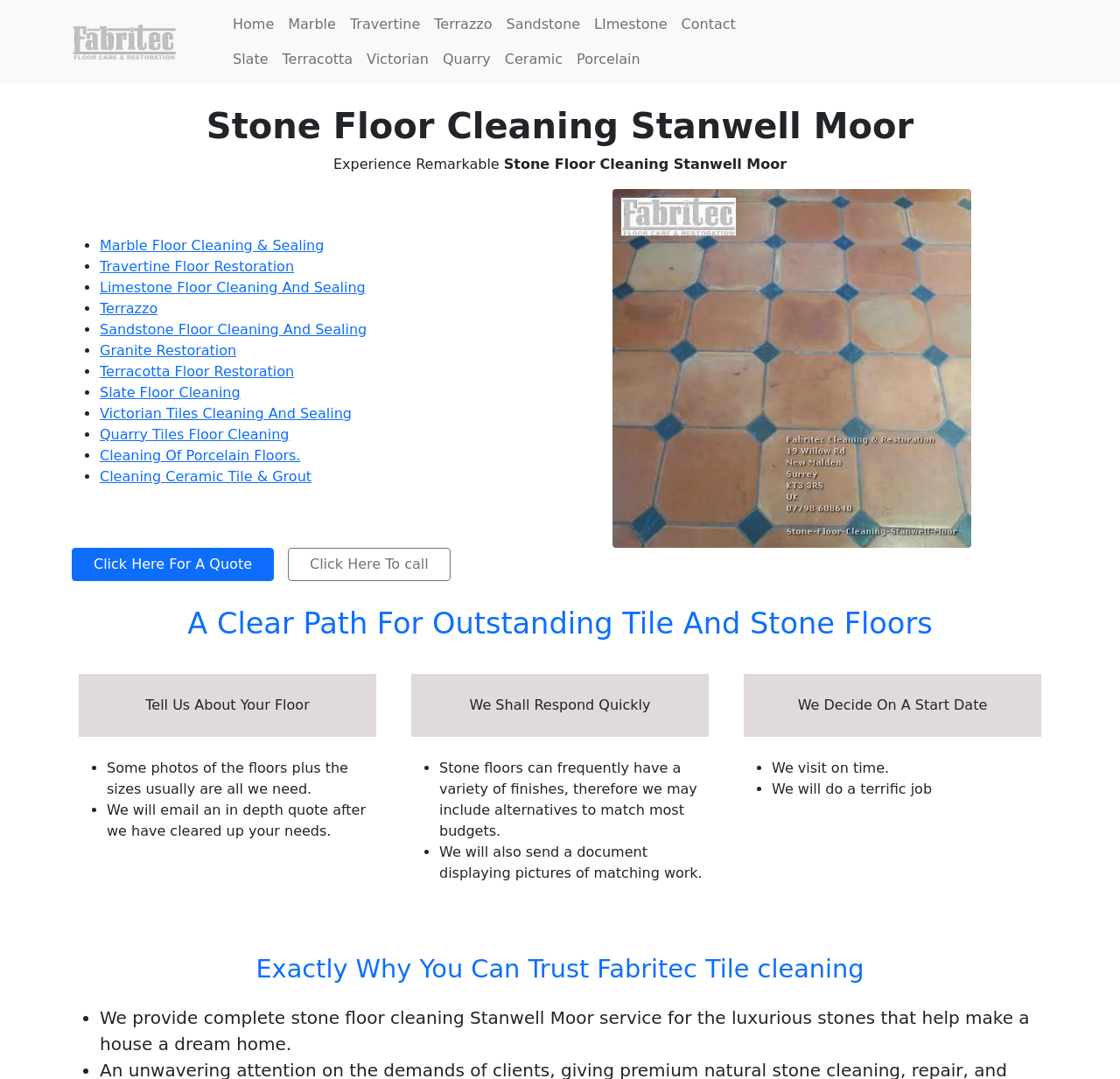Could you determine the bounding box coordinates of the clickable element to complete the instruction: "Click the 'Marble Floor Cleaning & Sealing' link"? Provide the coordinates as four float numbers between 0 and 1, i.e., [left, top, right, bottom].

[0.089, 0.22, 0.289, 0.235]